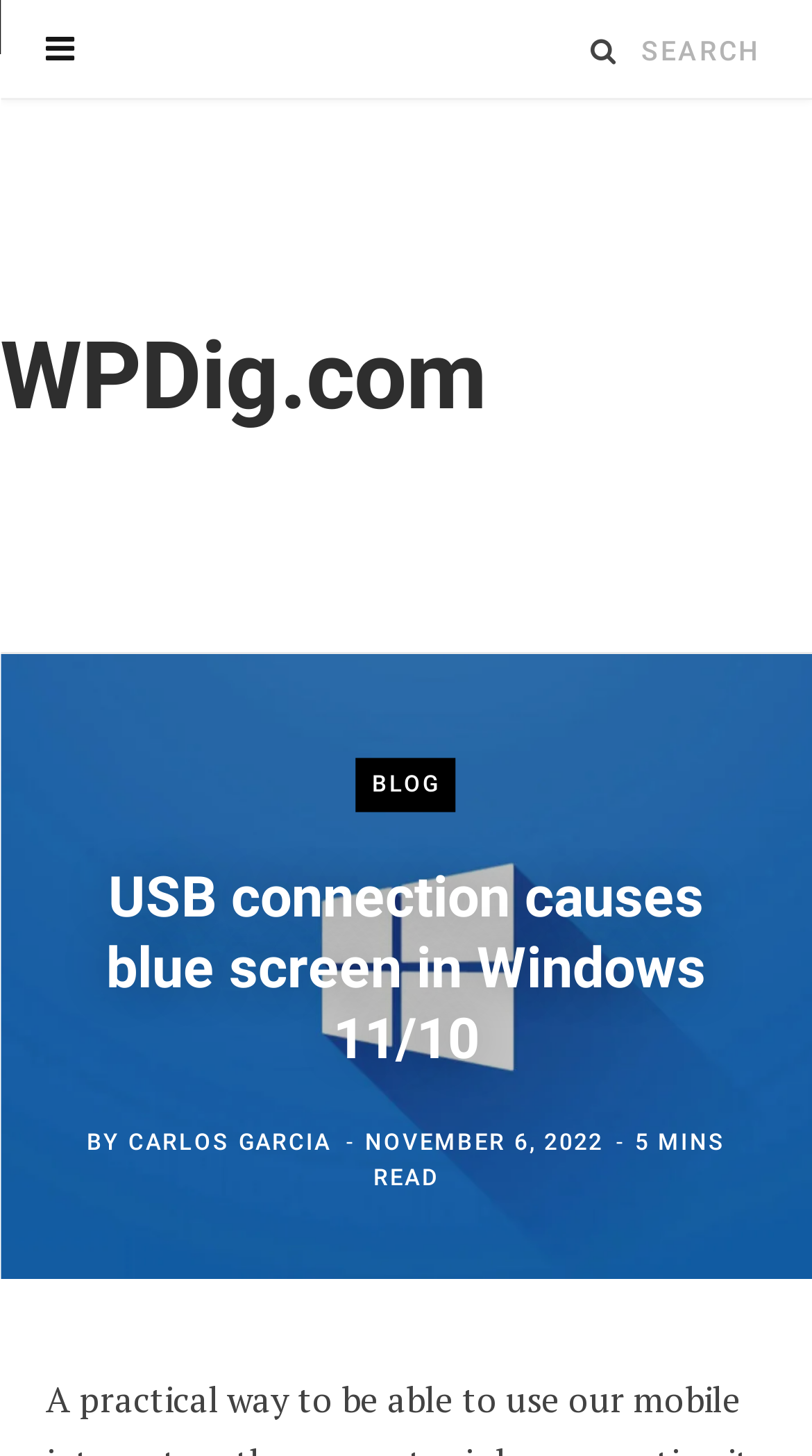When was the article published?
Kindly give a detailed and elaborate answer to the question.

I found the publication date by looking at the text next to the time icon, which is 'NOVEMBER 6, 2022'.